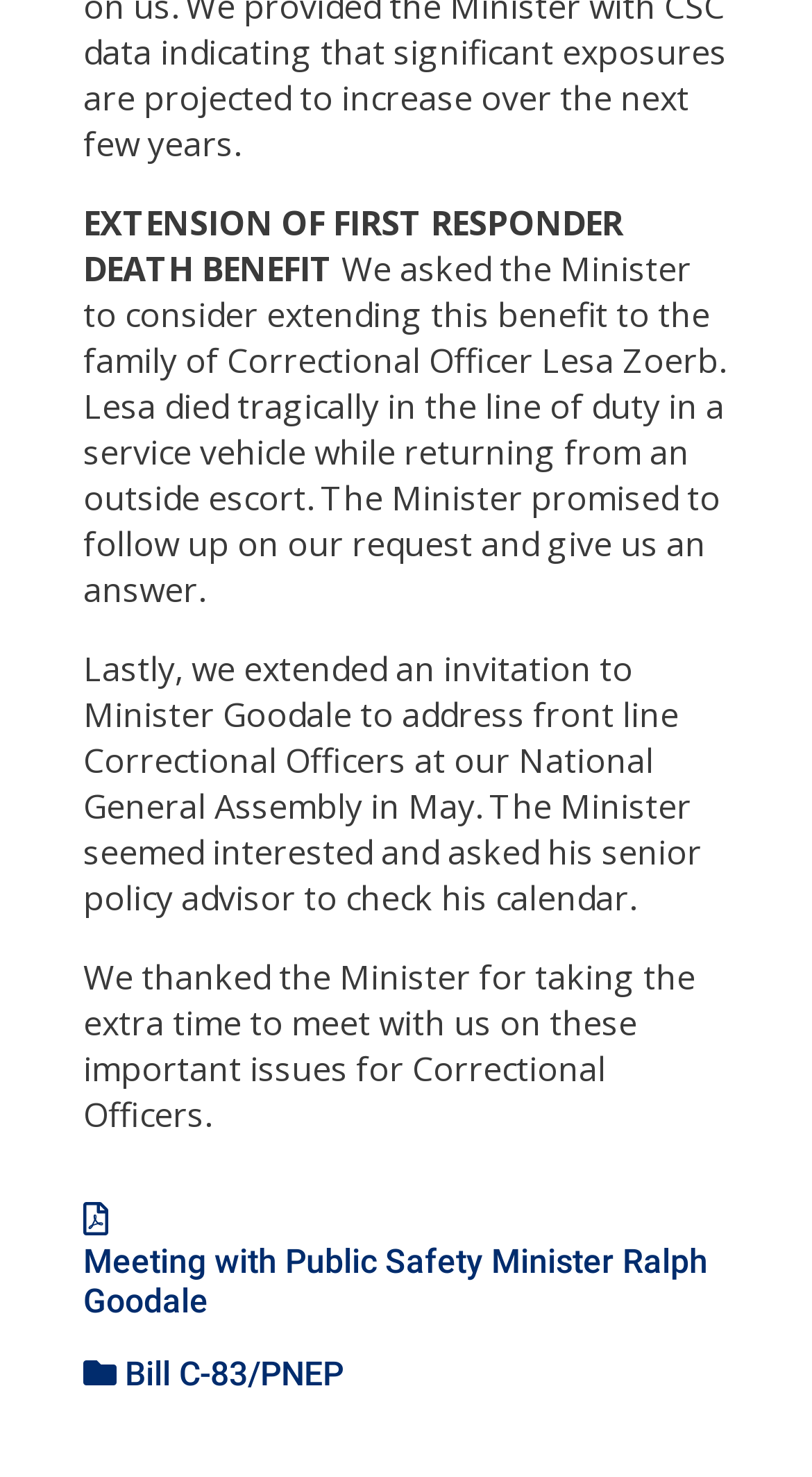Analyze the image and give a detailed response to the question:
What is the topic of the meeting mentioned?

I inferred this answer by looking at the link element 'Meeting with Public Safety Minister Ralph Goodale' which suggests that the meeting was with the Minister Ralph Goodale, and the context of the surrounding text also supports this conclusion.